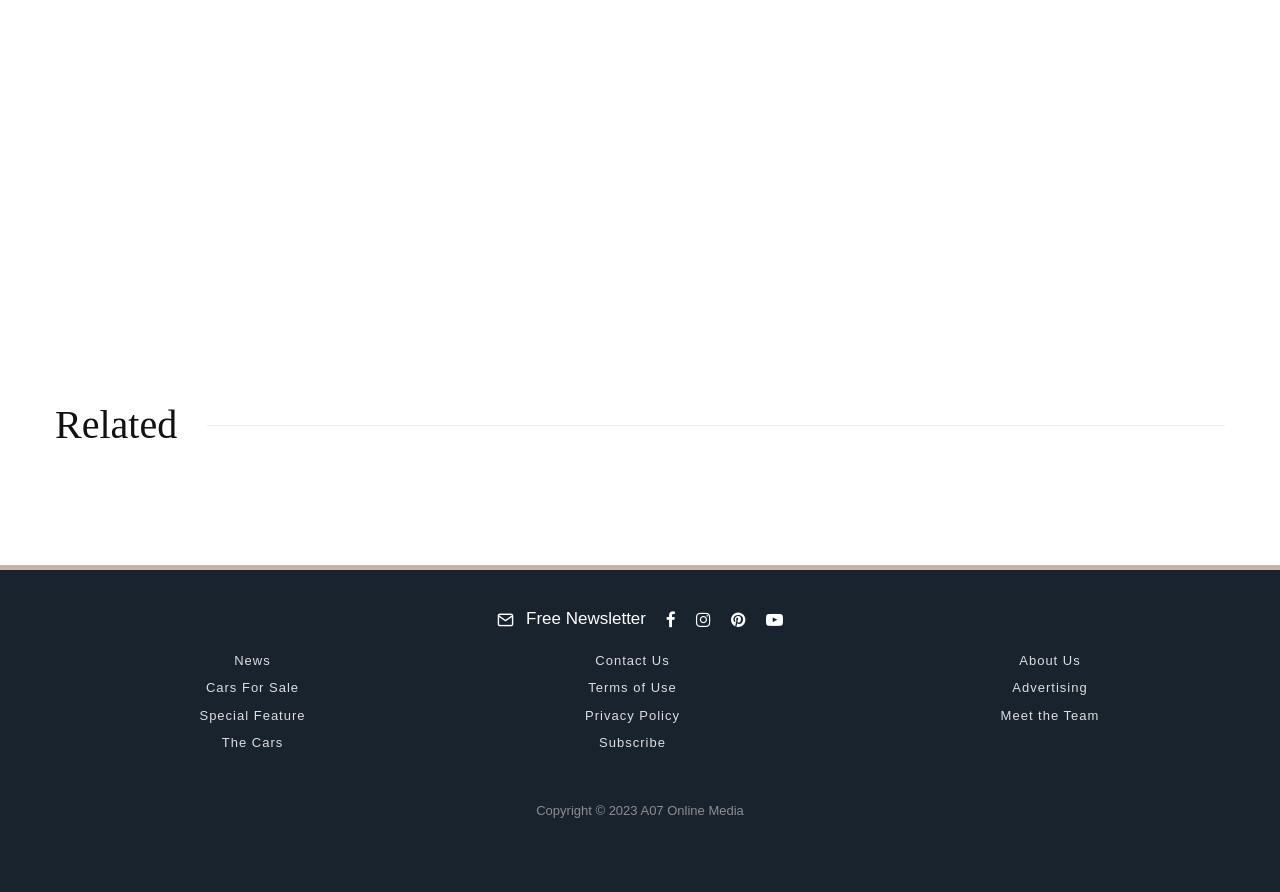What is the name of the mailbox?
Relying on the image, give a concise answer in one word or a brief phrase.

Mail Box